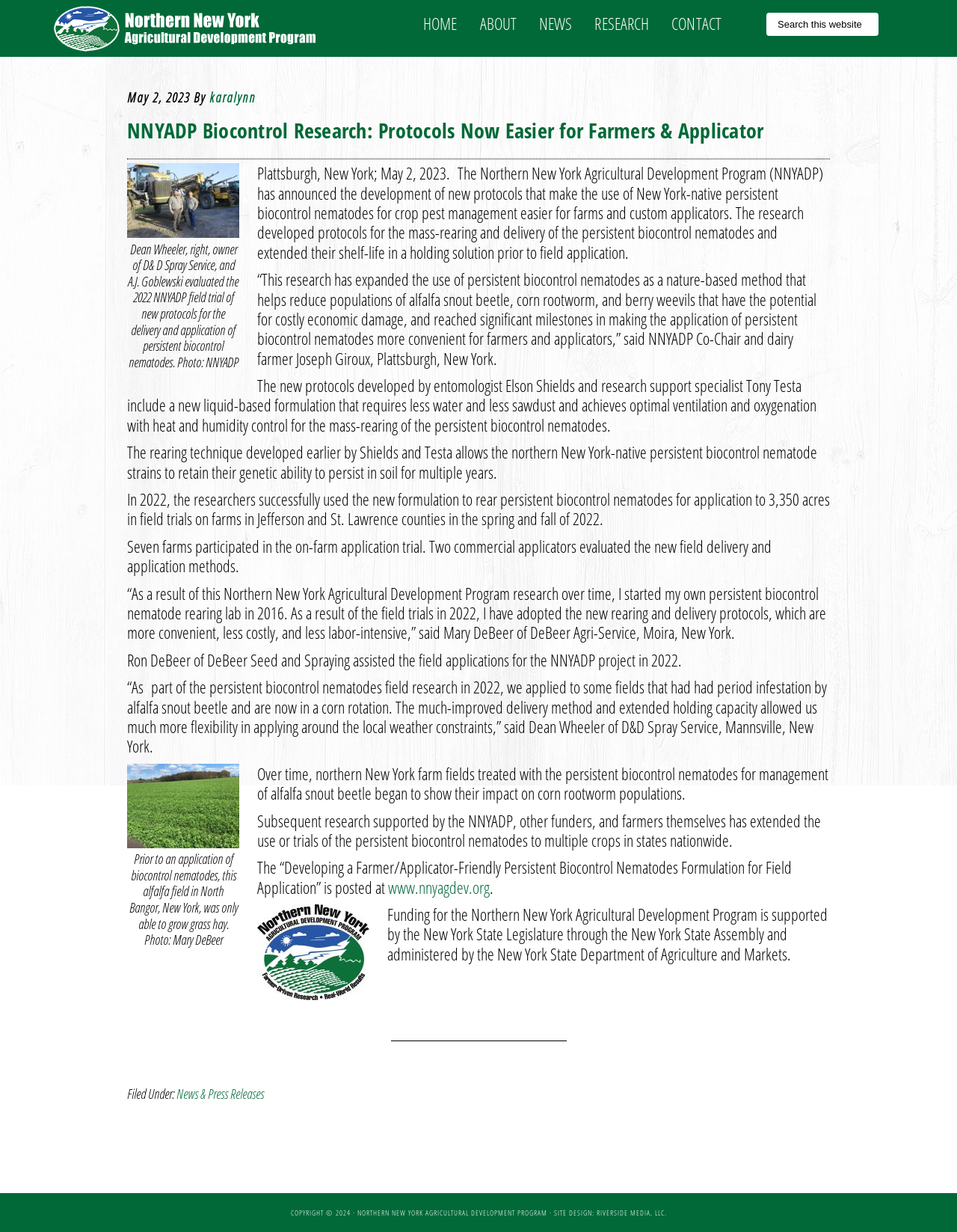For the given element description News & Press Releases, determine the bounding box coordinates of the UI element. The coordinates should follow the format (top-left x, top-left y, bottom-right x, bottom-right y) and be within the range of 0 to 1.

[0.184, 0.88, 0.276, 0.895]